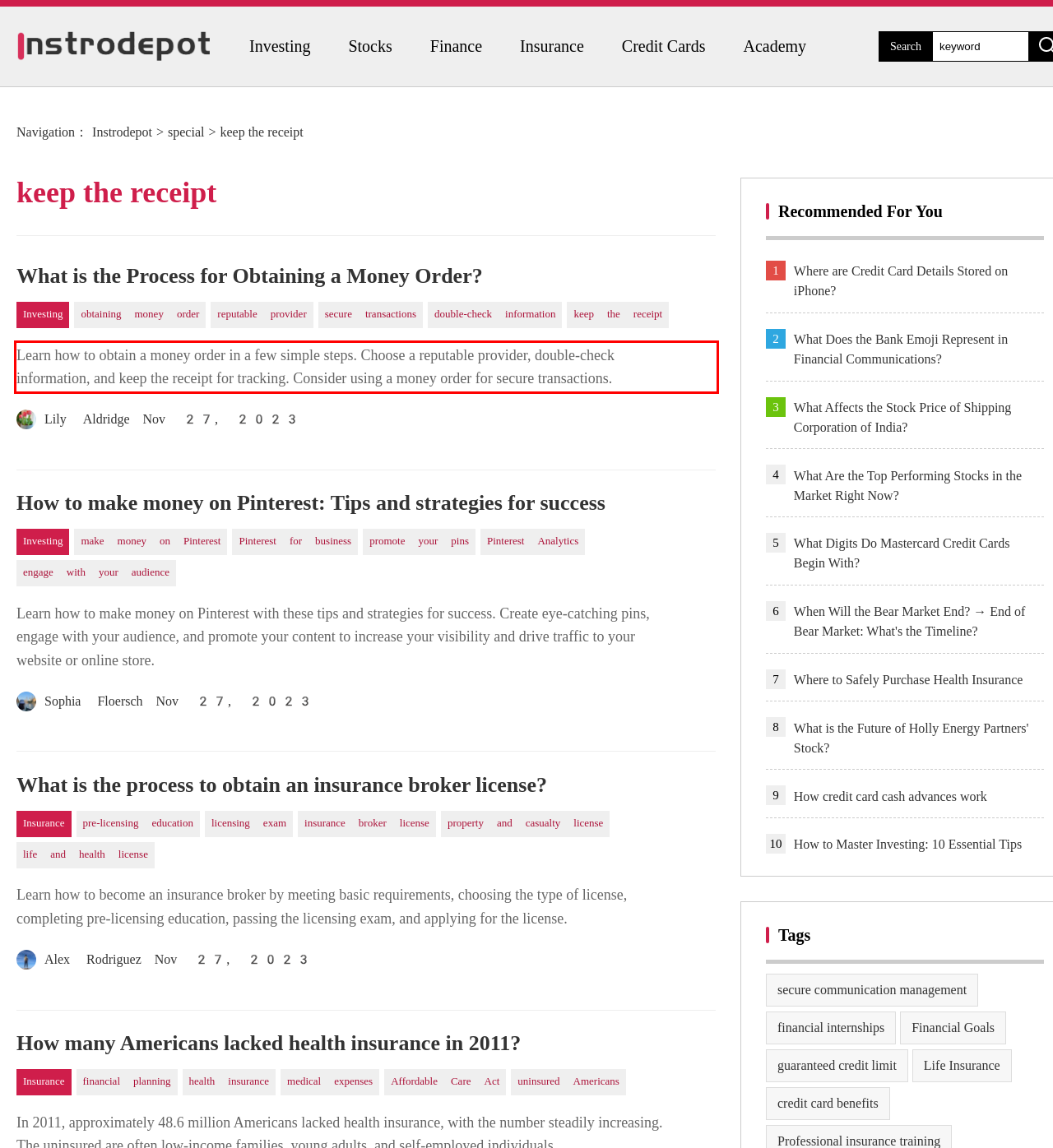Inspect the webpage screenshot that has a red bounding box and use OCR technology to read and display the text inside the red bounding box.

Learn how to obtain a money order in a few simple steps. Choose a reputable provider, double-check information, and keep the receipt for tracking. Consider using a money order for secure transactions.